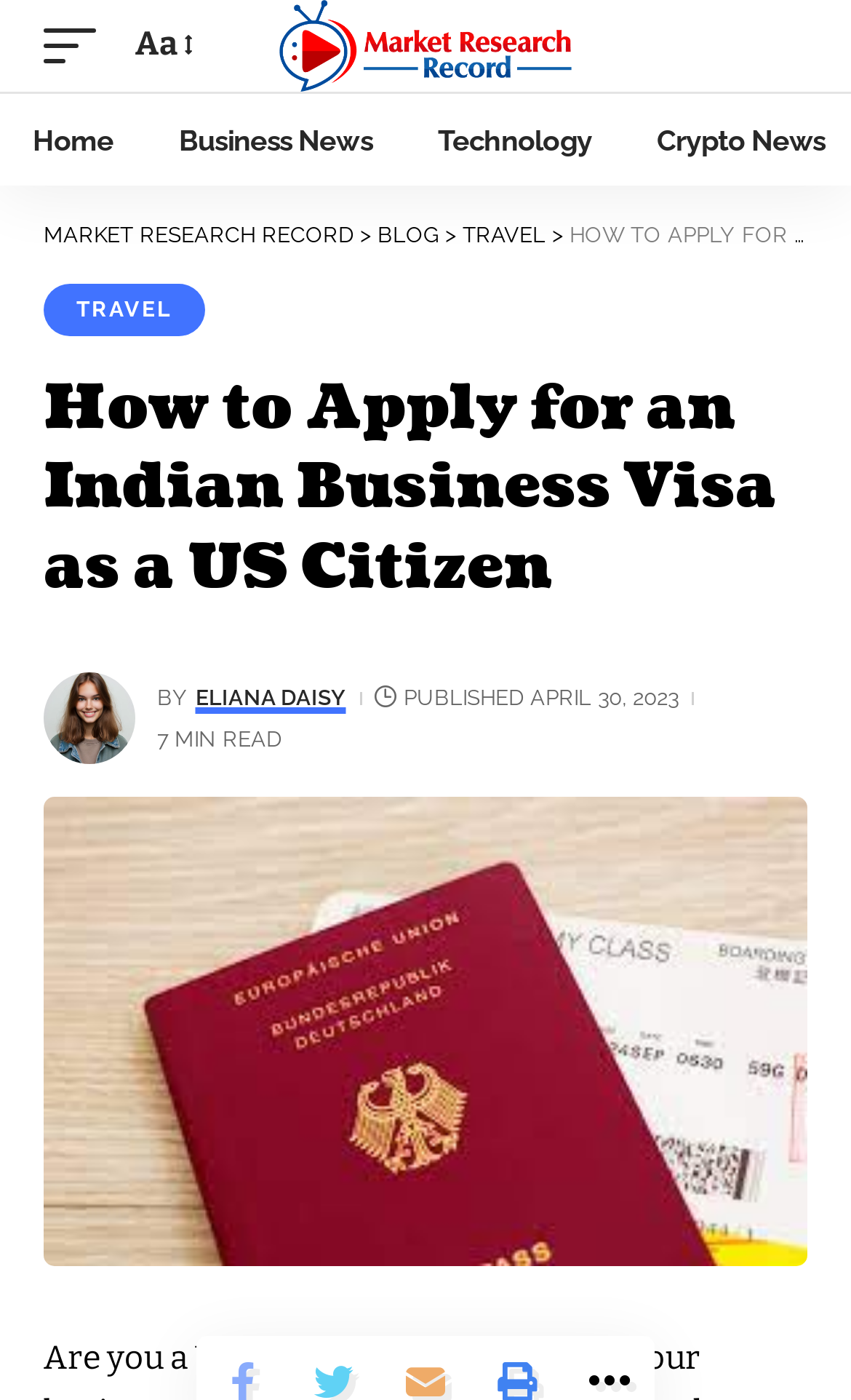Provide an in-depth caption for the contents of the webpage.

The webpage is about applying for an Indian Business Visa as a US citizen. At the top left corner, there is a mobile trigger link and a font resizer link, accompanied by an "Aa" static text. Next to them is a link to "Market Research Record" with an associated image. 

On the top navigation bar, there are links to "Home", "Business News", and "Technology". Below the navigation bar, there is a header section with links to "MARKET RESEARCH RECORD", "BLOG", and "TRAVEL". 

The main content of the webpage starts with a heading that reads "How to Apply for an Indian Business Visa as a US Citizen". Below the heading, there is a link to the author "Eliana Daisy" with an associated image. The author's name is also mentioned in a separate link. The publication date "APRIL 30, 2023" and the estimated reading time "7 MIN READ" are displayed nearby.